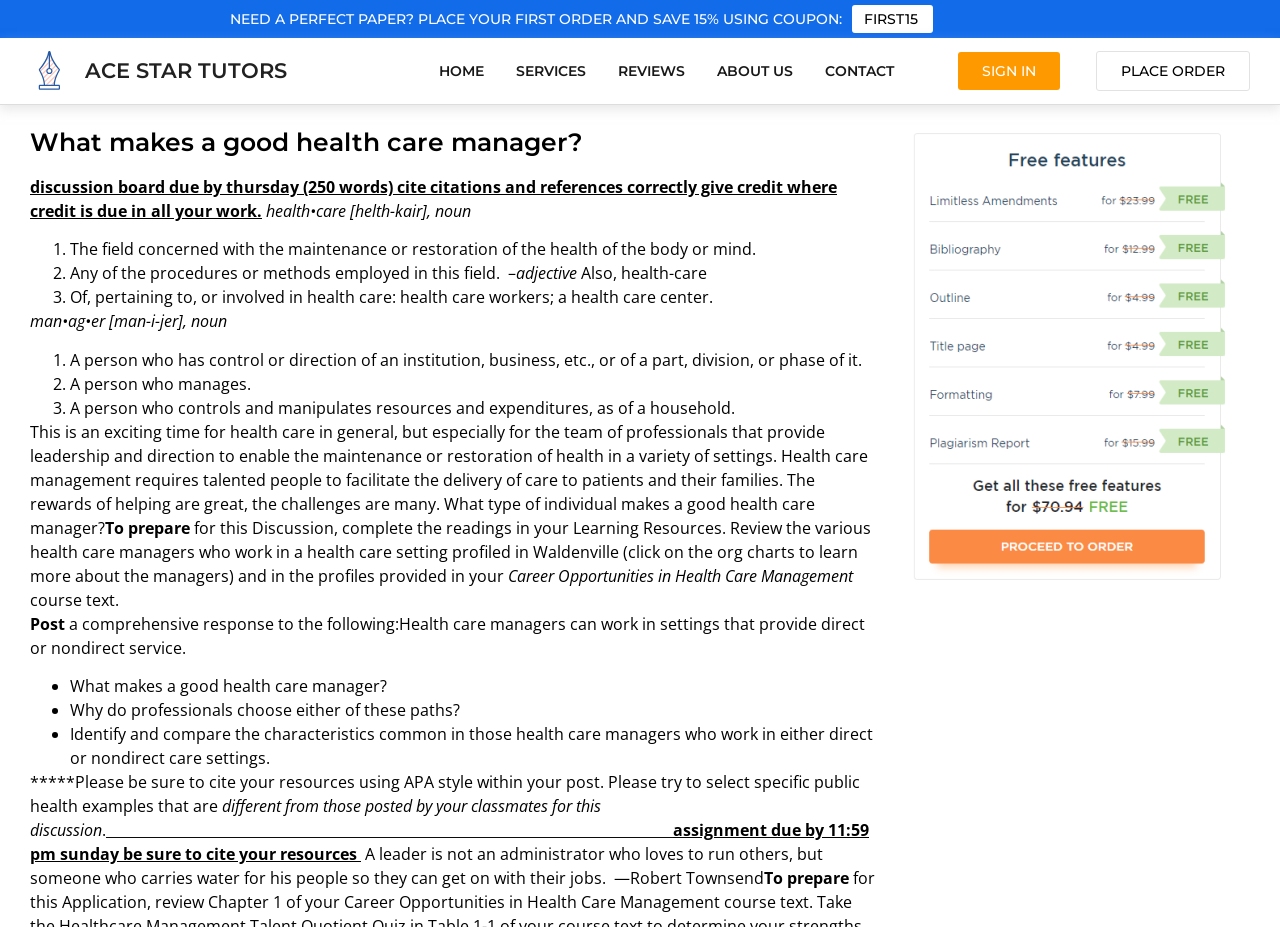Identify the bounding box coordinates for the region to click in order to carry out this instruction: "Sign in using the 'SIGN IN' link". Provide the coordinates using four float numbers between 0 and 1, formatted as [left, top, right, bottom].

[0.748, 0.056, 0.828, 0.097]